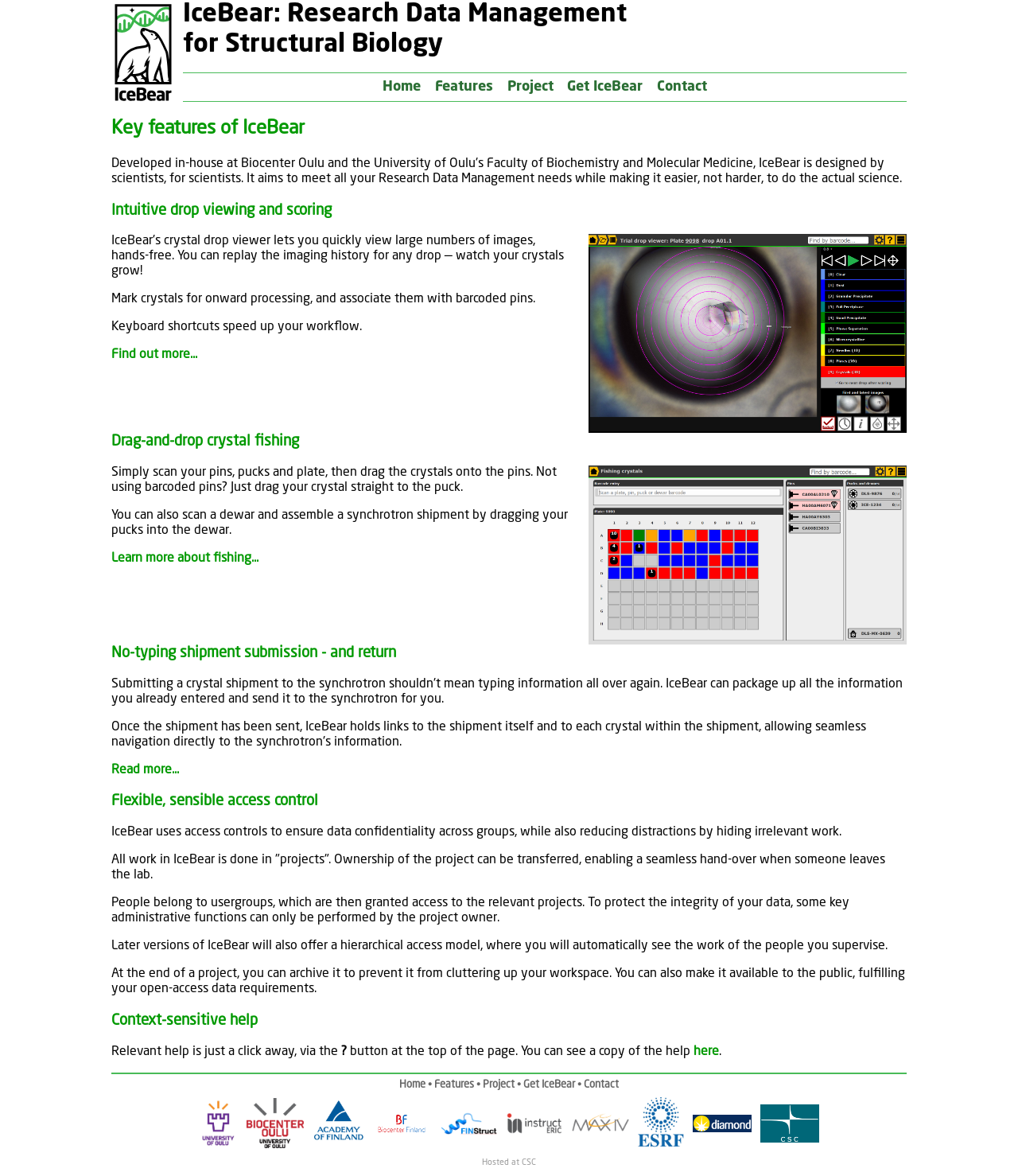Identify the bounding box coordinates for the element you need to click to achieve the following task: "Go to the 'Contact' page". The coordinates must be four float values ranging from 0 to 1, formatted as [left, top, right, bottom].

[0.638, 0.062, 0.701, 0.086]